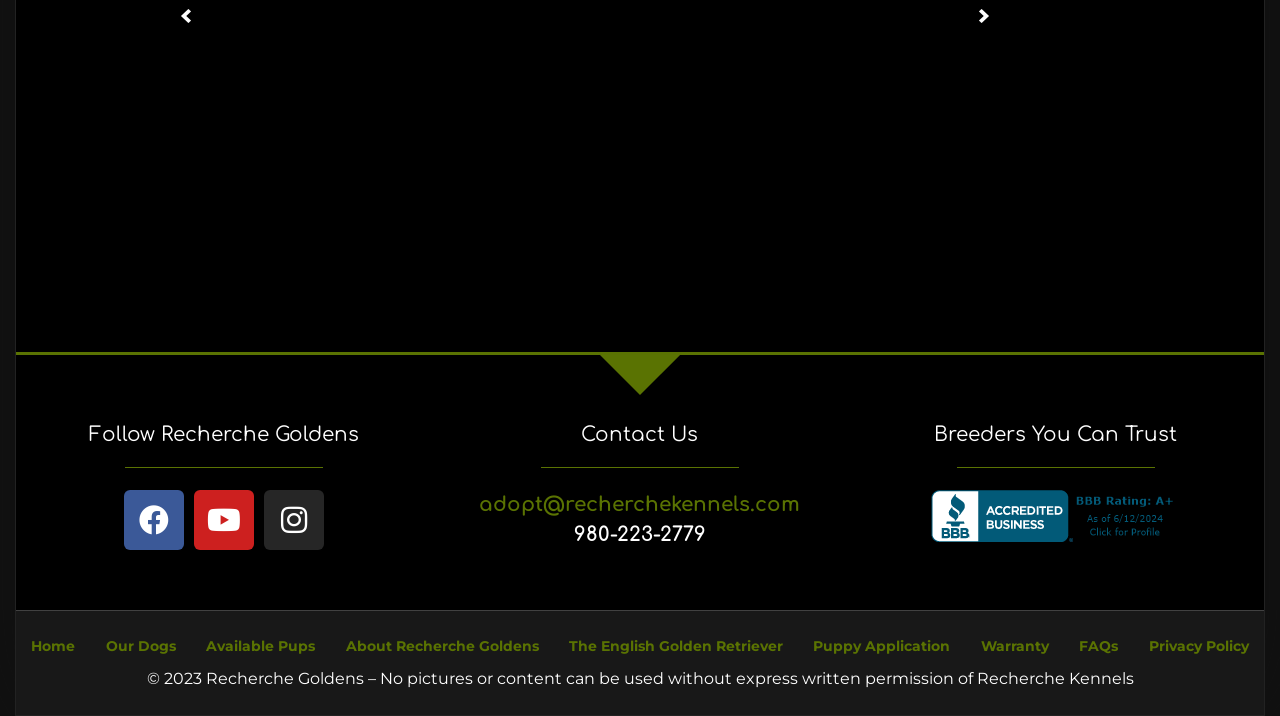What is the contact email?
Give a single word or phrase answer based on the content of the image.

adopt@recherchekennels.com